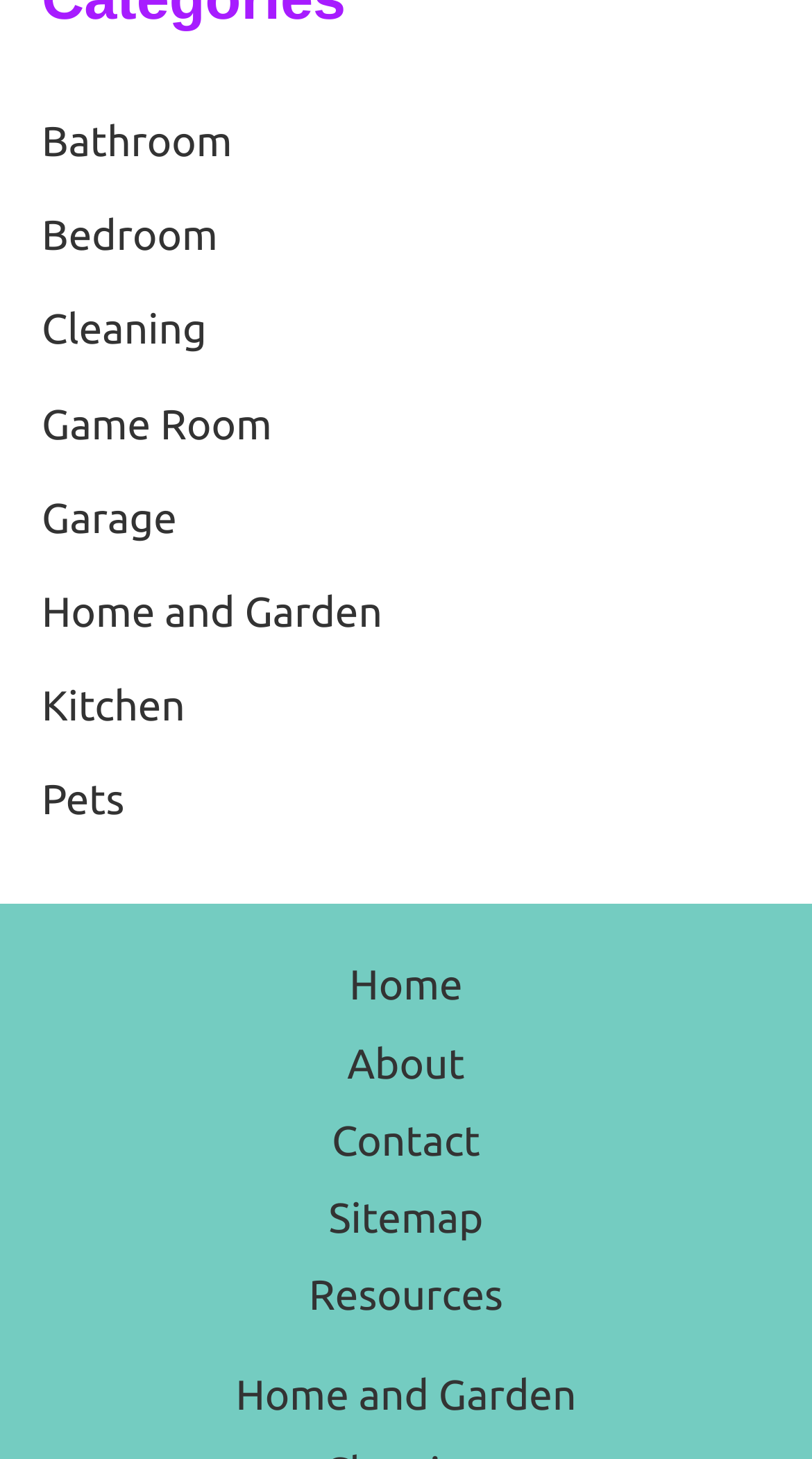Is there a duplicate category?
Refer to the screenshot and answer in one word or phrase.

Yes